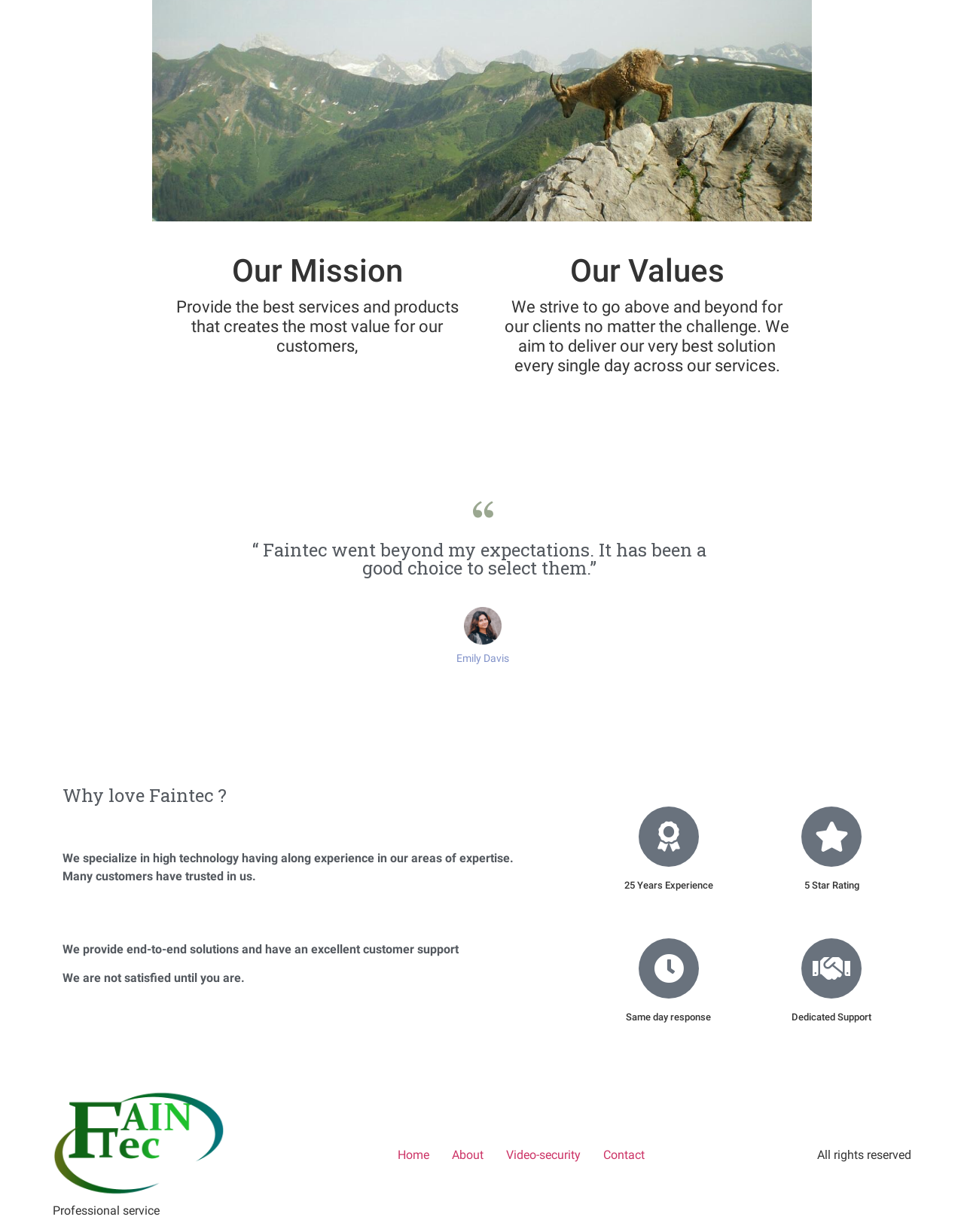How many years of experience does Faintec have?
Provide a detailed answer to the question using information from the image.

The experience of Faintec is mentioned in the heading '25 Years Experience' which indicates that the company has 25 years of experience in its areas of expertise.